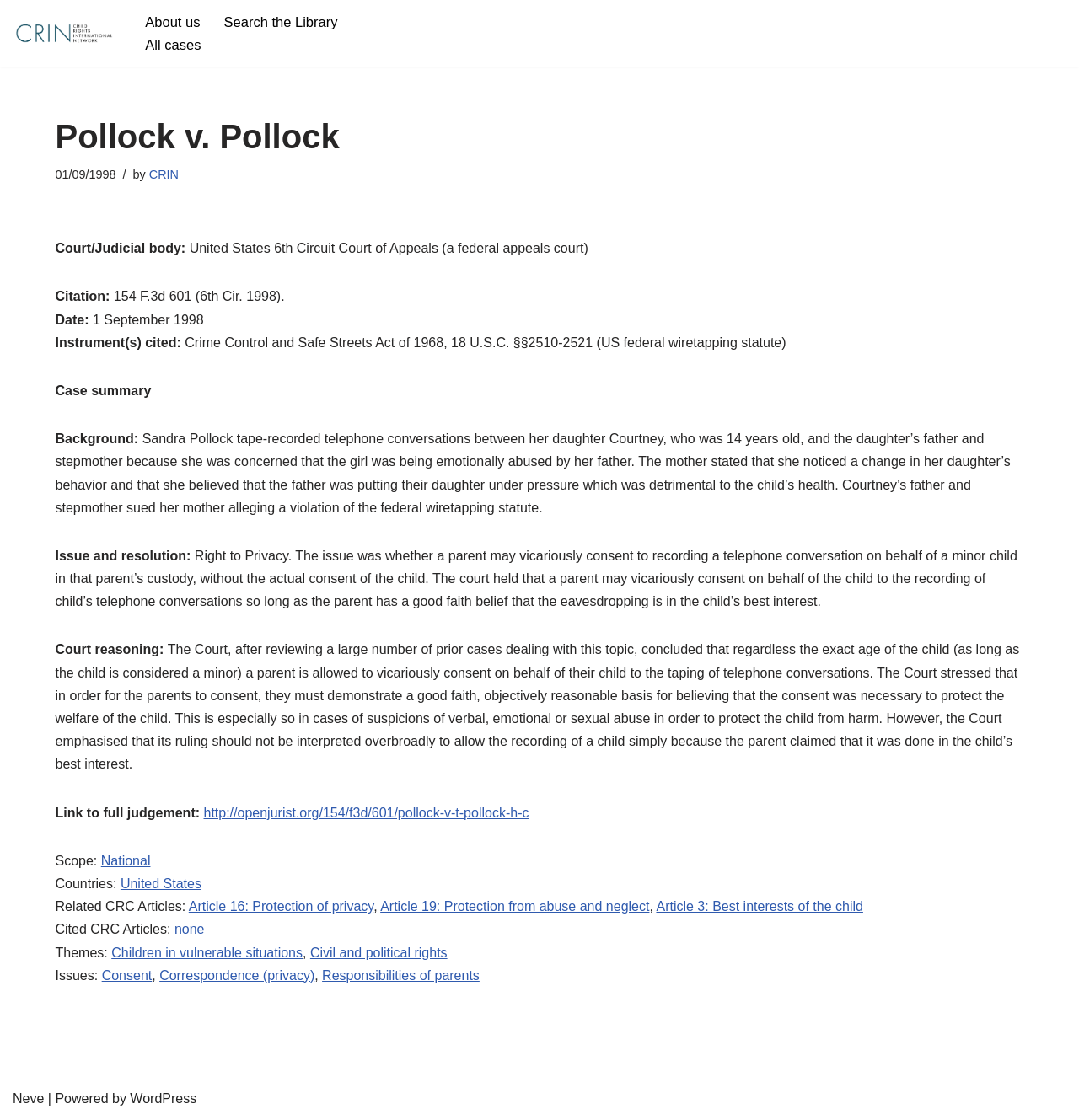Describe all the key features and sections of the webpage thoroughly.

The webpage is about a court case, Pollock v. Pollock, and is presented by CRIN Legal. At the top of the page, there is a navigation menu with links to "About us", "Search the Library", and "All cases". Below the navigation menu, the main content of the page is divided into sections.

The first section displays the title of the case, "Pollock v. Pollock", along with the date "01/09/1998" and the court/judicial body, "United States 6th Circuit Court of Appeals (a federal appeals court)". The citation for the case is also provided.

The next section provides background information on the case, explaining that the mother, Sandra Pollock, tape-recorded telephone conversations between her 14-year-old daughter and the daughter's father and stepmother due to concerns about emotional abuse. The father and stepmother sued the mother, alleging a violation of the federal wiretapping statute.

The following sections provide more details about the case, including the issue and resolution, court reasoning, and a link to the full judgment. The issue was whether a parent may vicariously consent to recording a telephone conversation on behalf of a minor child without the actual consent of the child. The court held that a parent may do so if they have a good faith belief that the eavesdropping is in the child's best interest.

The page also includes information about the scope of the case, which is national, and the countries involved, which is the United States. There are links to related CRC articles, including Article 16: Protection of privacy, Article 19: Protection from abuse and neglect, and Article 3: Best interests of the child.

Additionally, the page lists themes related to the case, including children in vulnerable situations, civil and political rights, and issues such as consent, correspondence (privacy), and responsibilities of parents.

At the bottom of the page, there is a link to "Neve" and a statement indicating that the page is powered by WordPress.